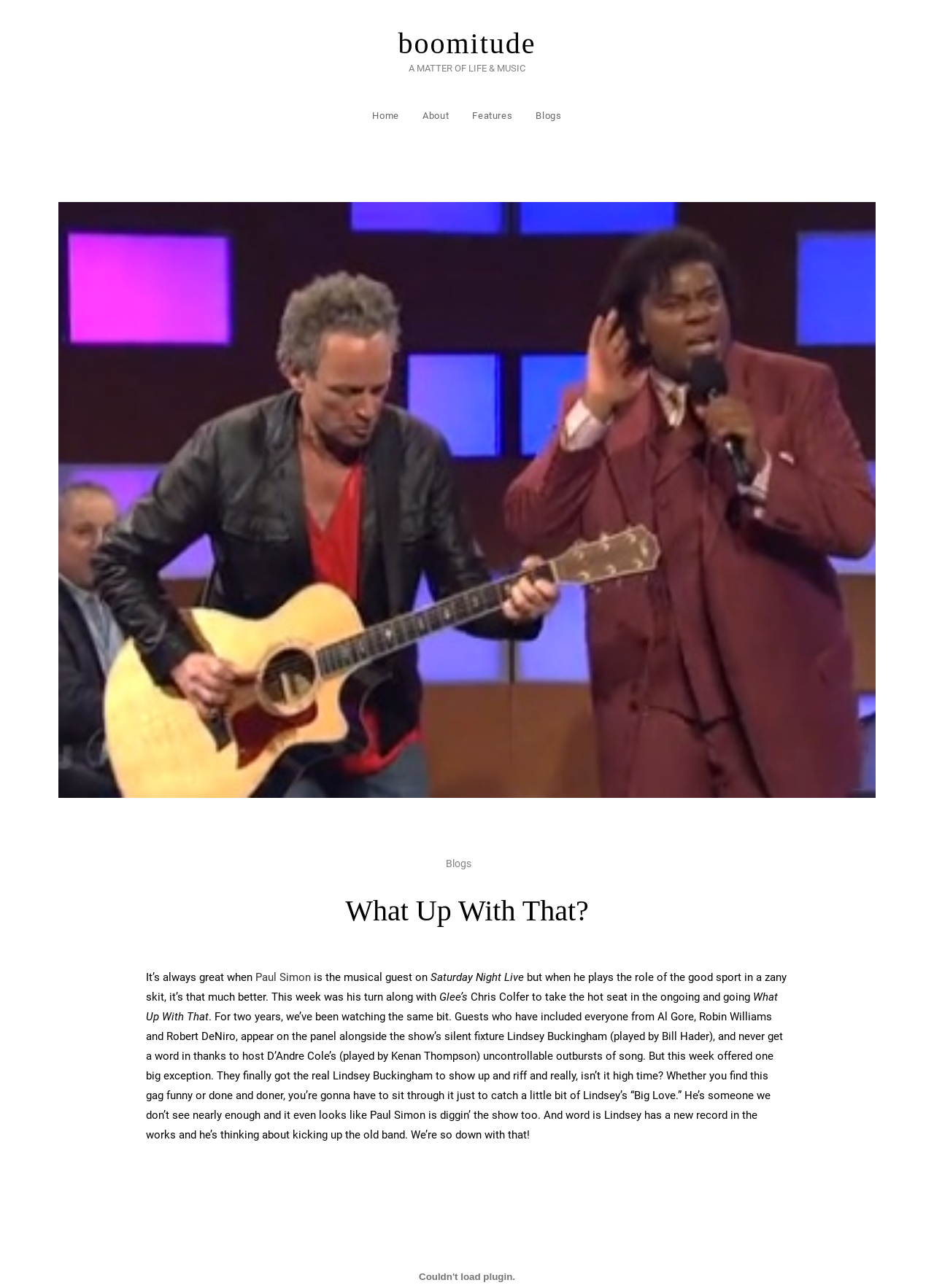Offer an in-depth caption of the entire webpage.

The webpage is about a blog post titled "What Up With That?" on the website "boomitude". At the top, there is a navigation menu with links to "Home", "About", "Features", and "Blogs". Below the navigation menu, there is a header section with a title "A MATTER OF LIFE & MUSIC". 

On the left side of the page, there is a large image with a caption "What Up With That?" taking up most of the vertical space. To the right of the image, there is a header section with the title "What Up With That?" again. 

Below the image, there is a block of text that discusses Paul Simon's appearance on Saturday Night Live, specifically a skit called "What Up With That" where he plays the role of a good sport. The text also mentions other guests who have appeared on the show, including Al Gore, Robin Williams, and Robert DeNiro. 

The text continues to discuss the skit, mentioning that the real Lindsey Buckingham appeared on the show and performed his song "Big Love". The article concludes by expressing enthusiasm for Lindsey Buckingham's potential new record and a possible reunion of his old band.